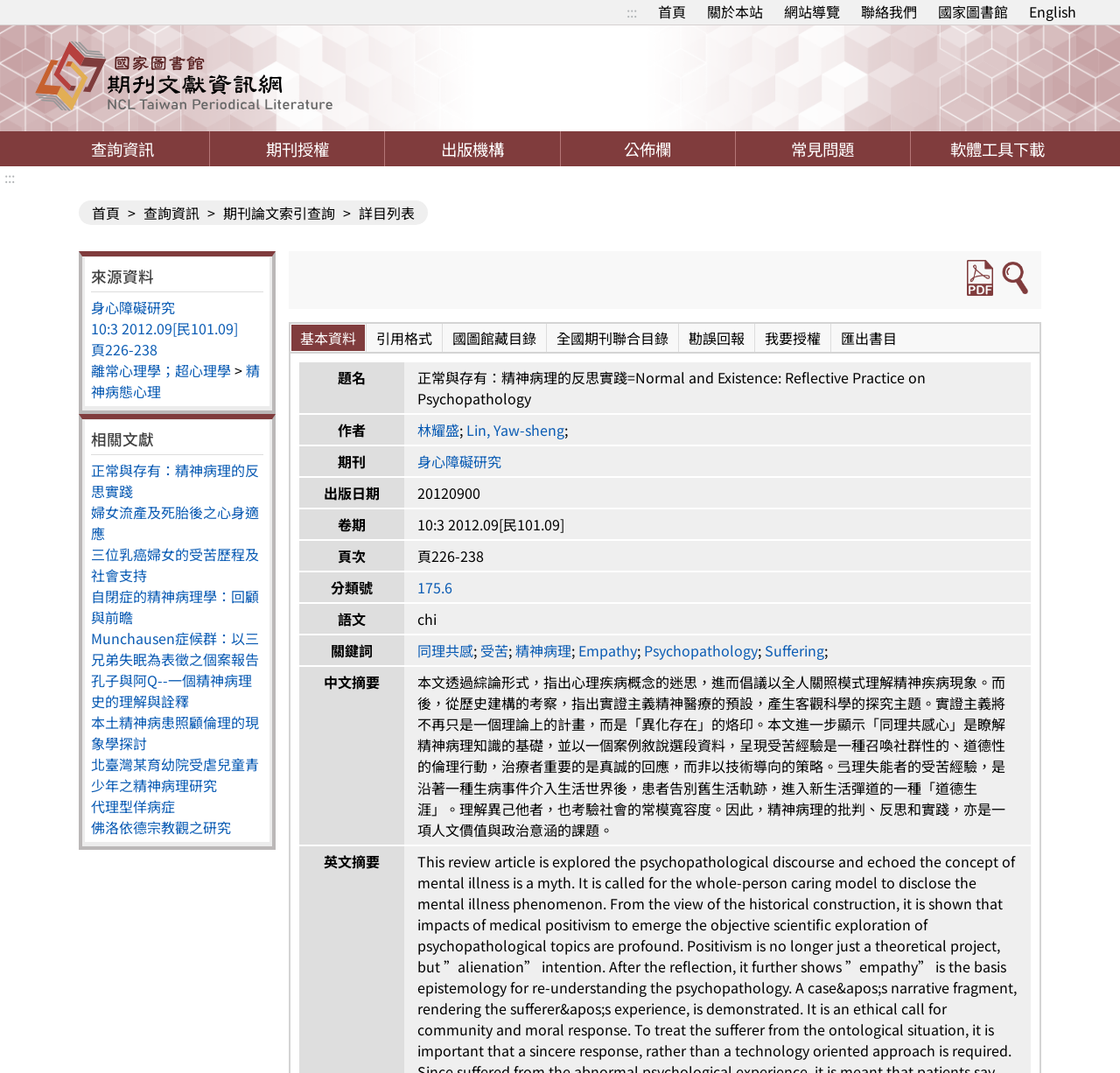Please identify the bounding box coordinates of the element that needs to be clicked to perform the following instruction: "click the link to query information".

[0.031, 0.122, 0.187, 0.155]